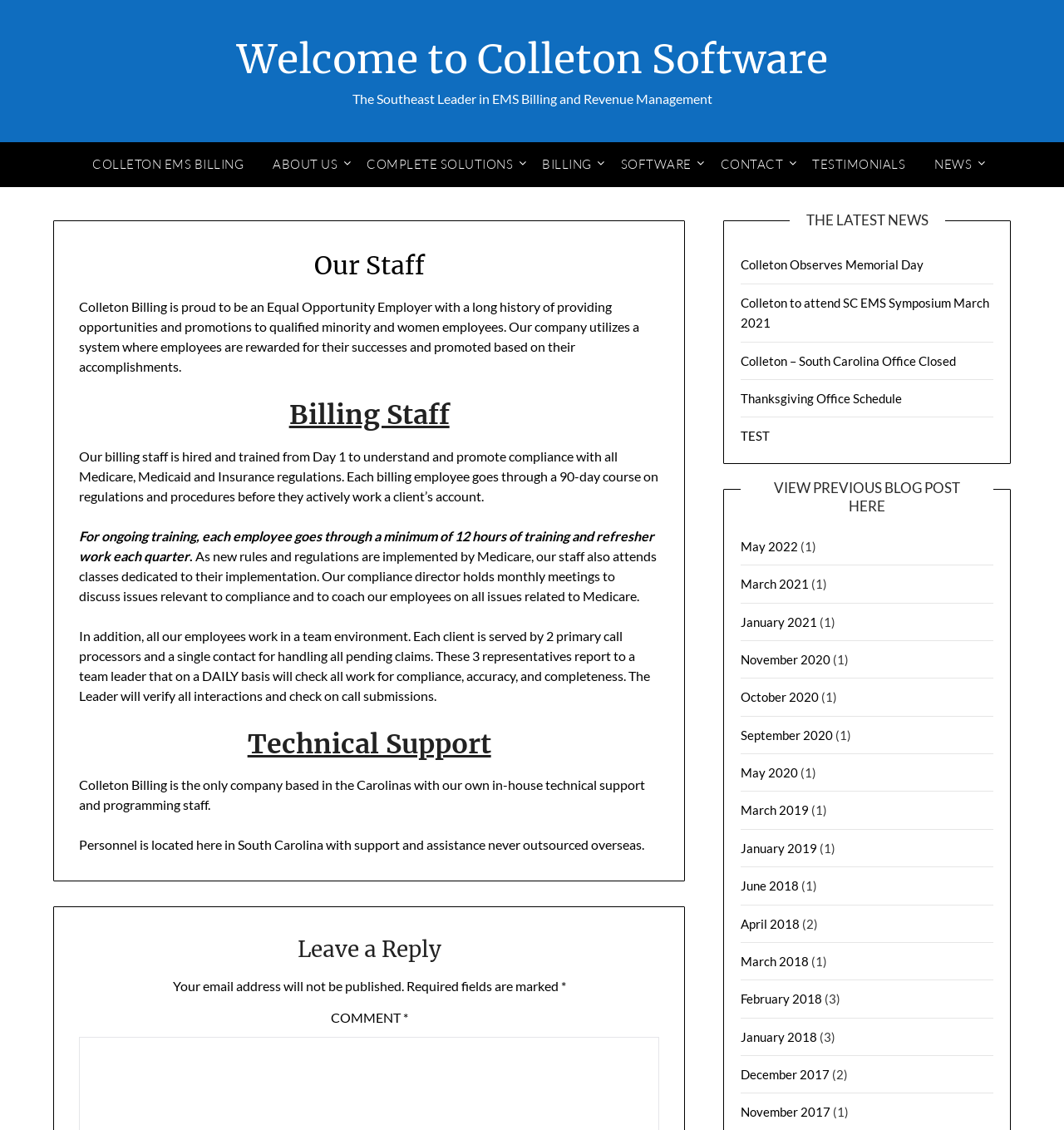Specify the bounding box coordinates of the area to click in order to follow the given instruction: "Click on TESTIMONIALS."

[0.751, 0.126, 0.863, 0.166]